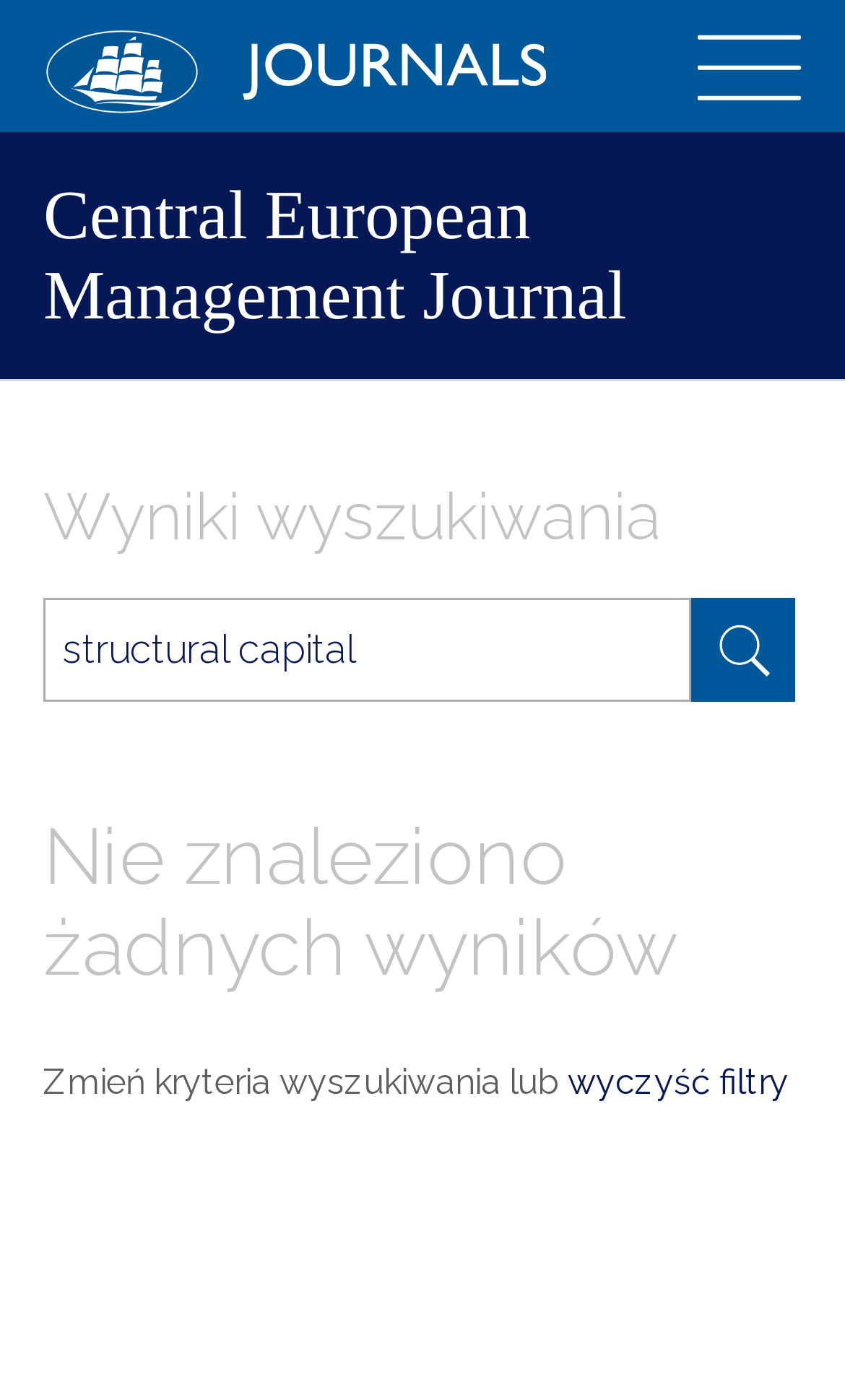Find the bounding box of the UI element described as follows: "wyczyść filtry".

[0.672, 0.758, 0.933, 0.787]